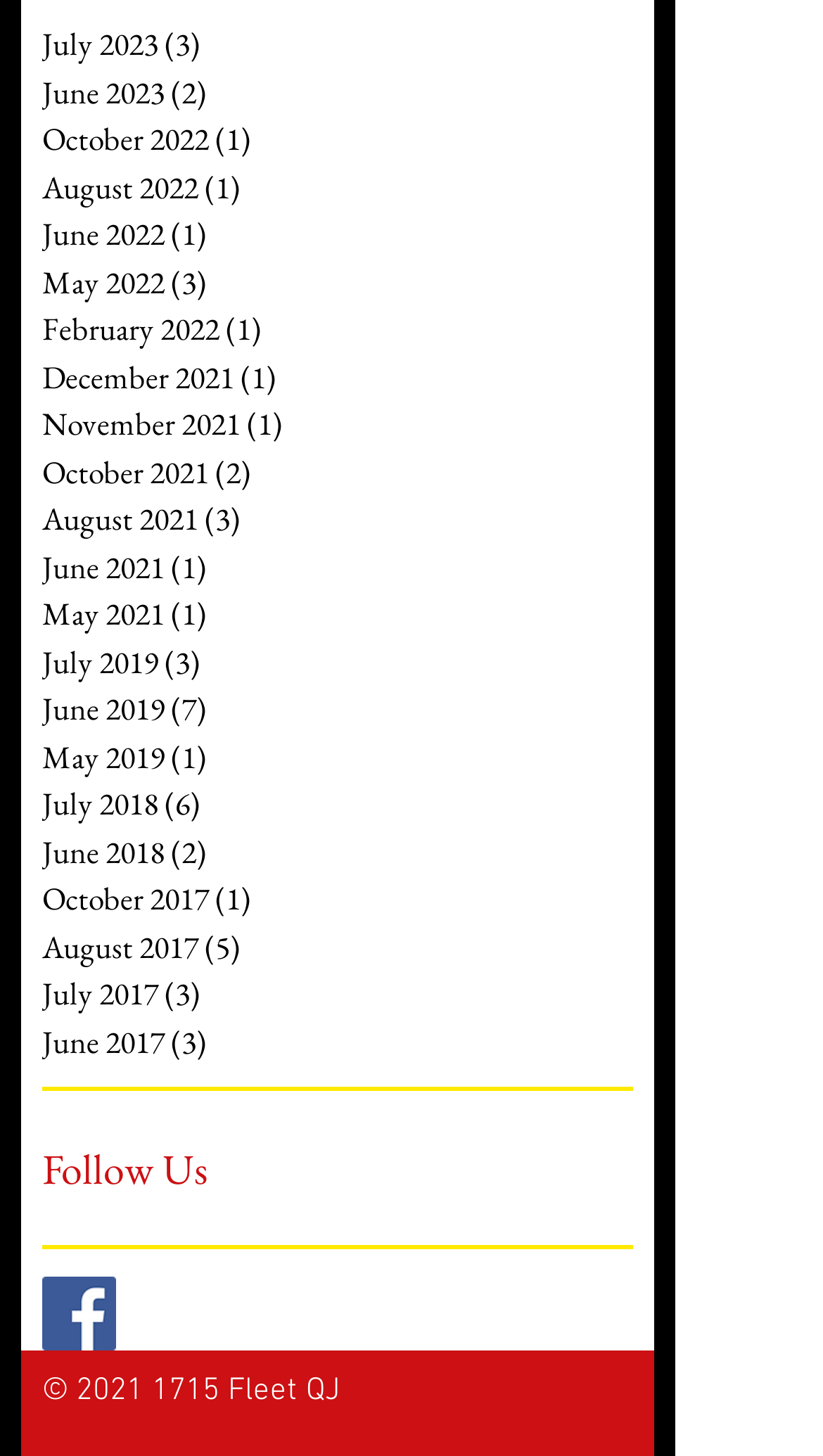What is the copyright year?
Using the screenshot, give a one-word or short phrase answer.

2021